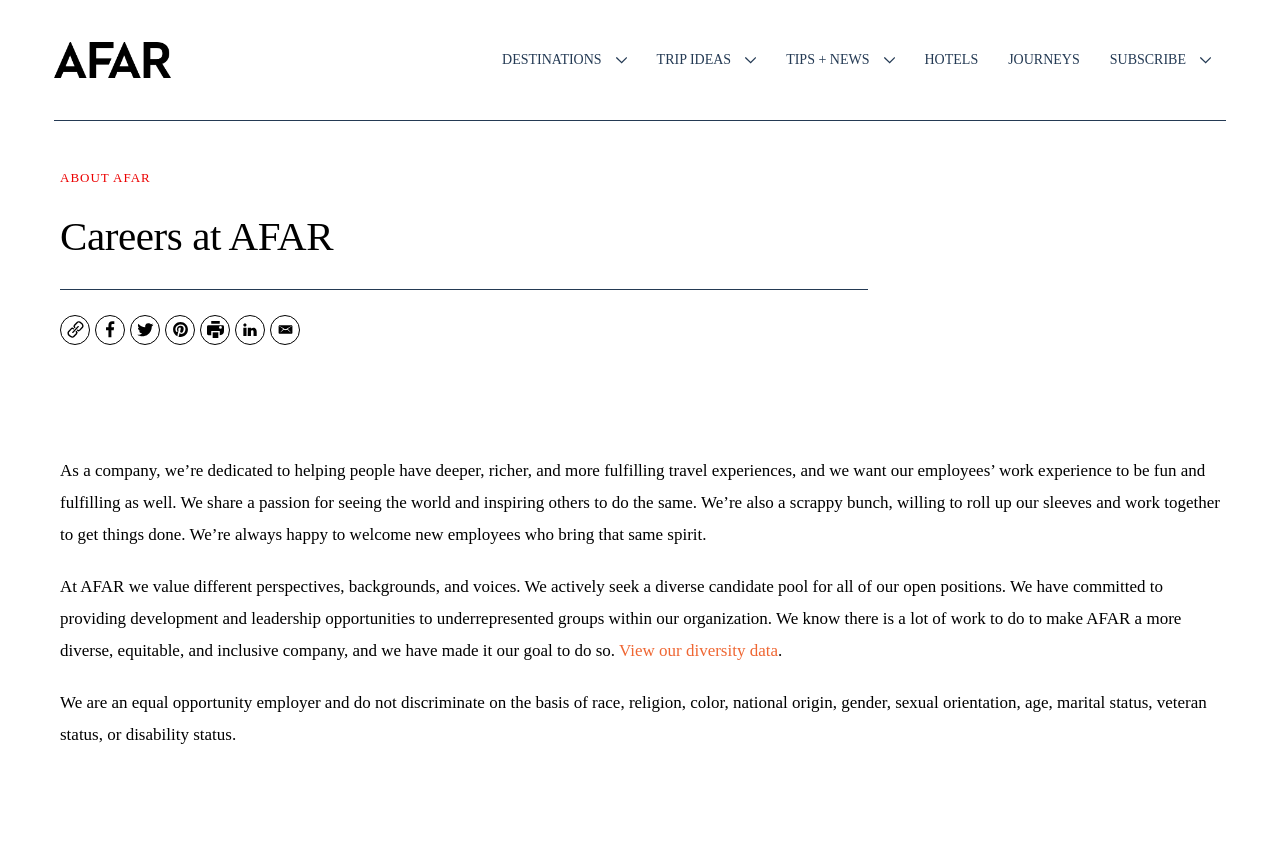Predict the bounding box coordinates of the area that should be clicked to accomplish the following instruction: "go to home page". The bounding box coordinates should consist of four float numbers between 0 and 1, i.e., [left, top, right, bottom].

[0.042, 0.05, 0.134, 0.093]